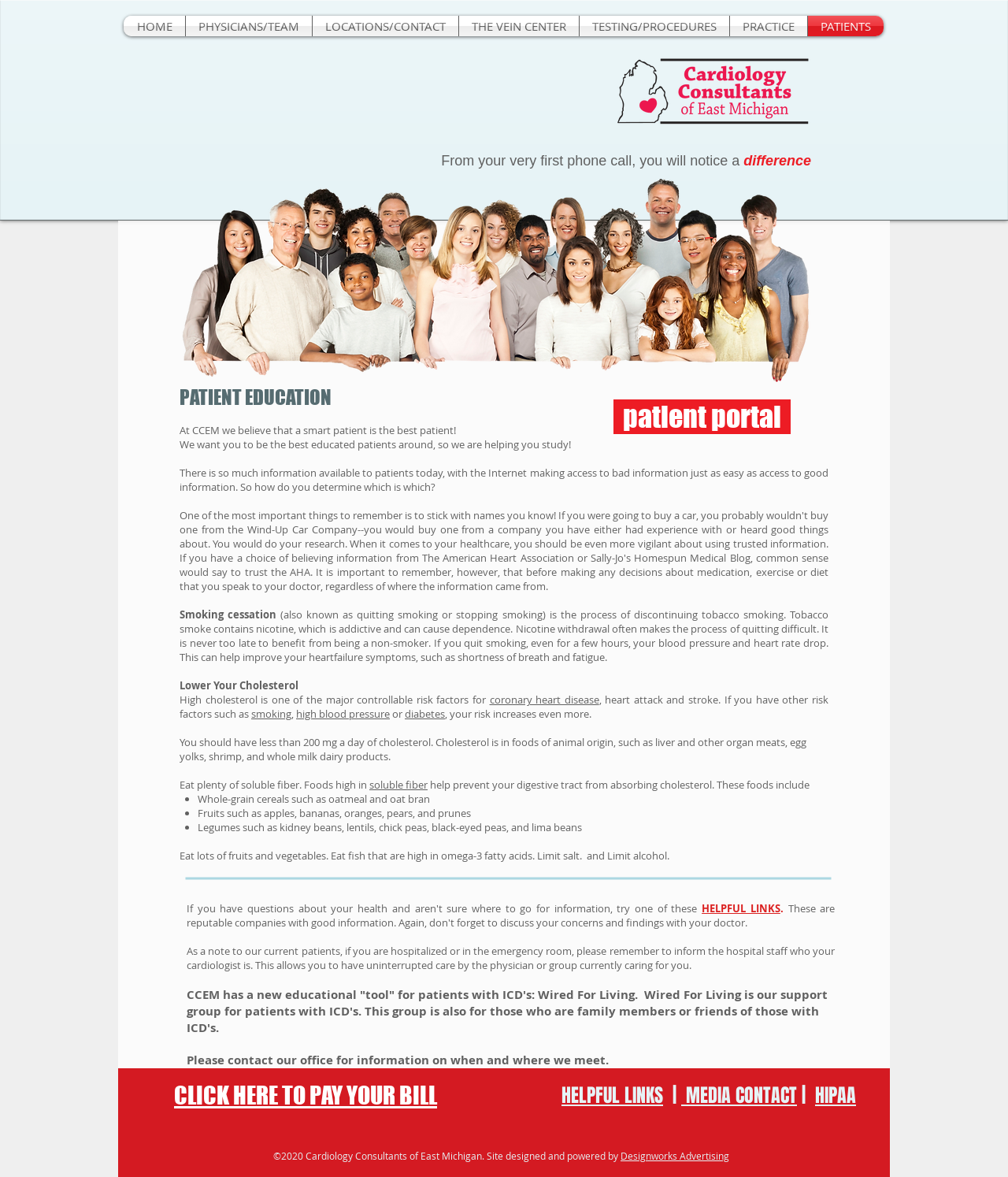Locate the UI element that matches the description HOME in the webpage screenshot. Return the bounding box coordinates in the format (top-left x, top-left y, bottom-right x, bottom-right y), with values ranging from 0 to 1.

[0.123, 0.013, 0.184, 0.031]